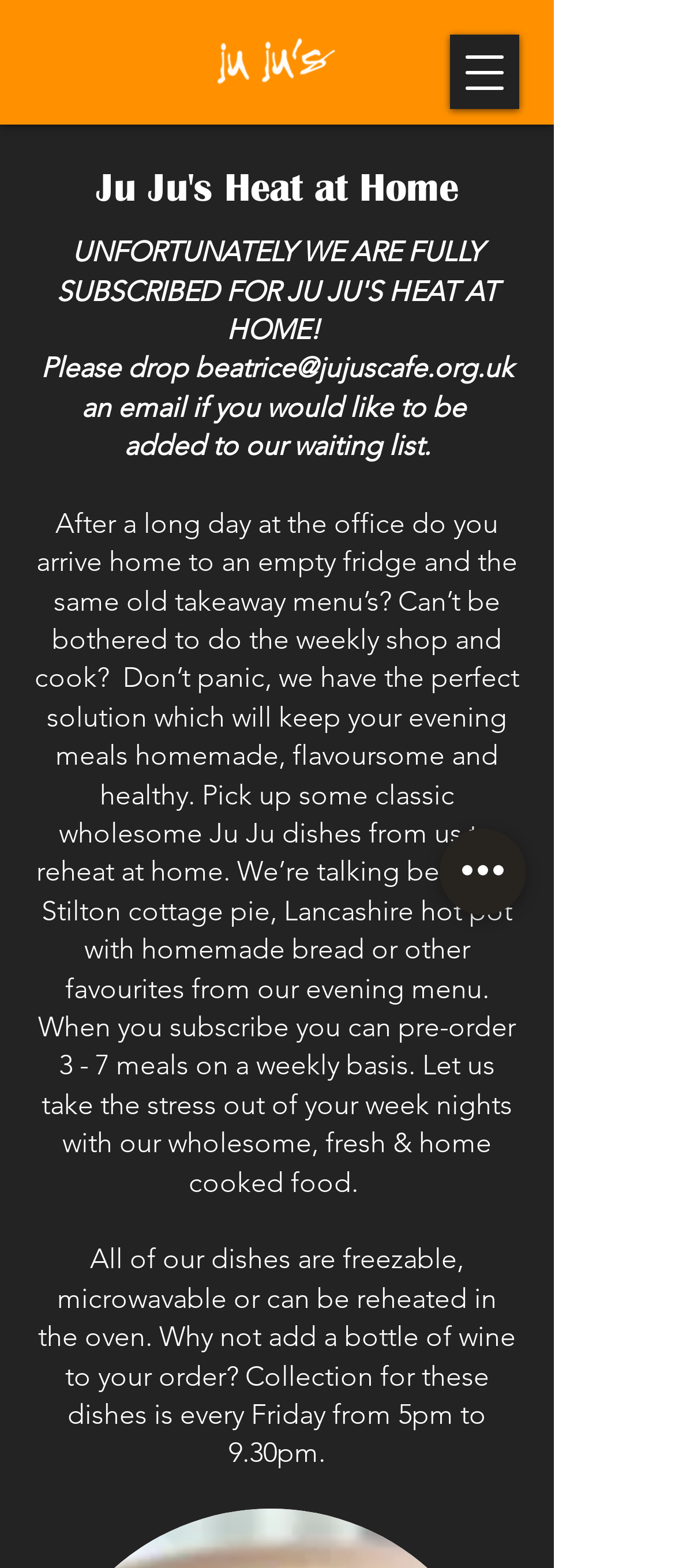Based on what you see in the screenshot, provide a thorough answer to this question: What can be added to the order?

The text 'Why not add a bottle of wine to your order?' suggests that customers can add a bottle of wine to their order.